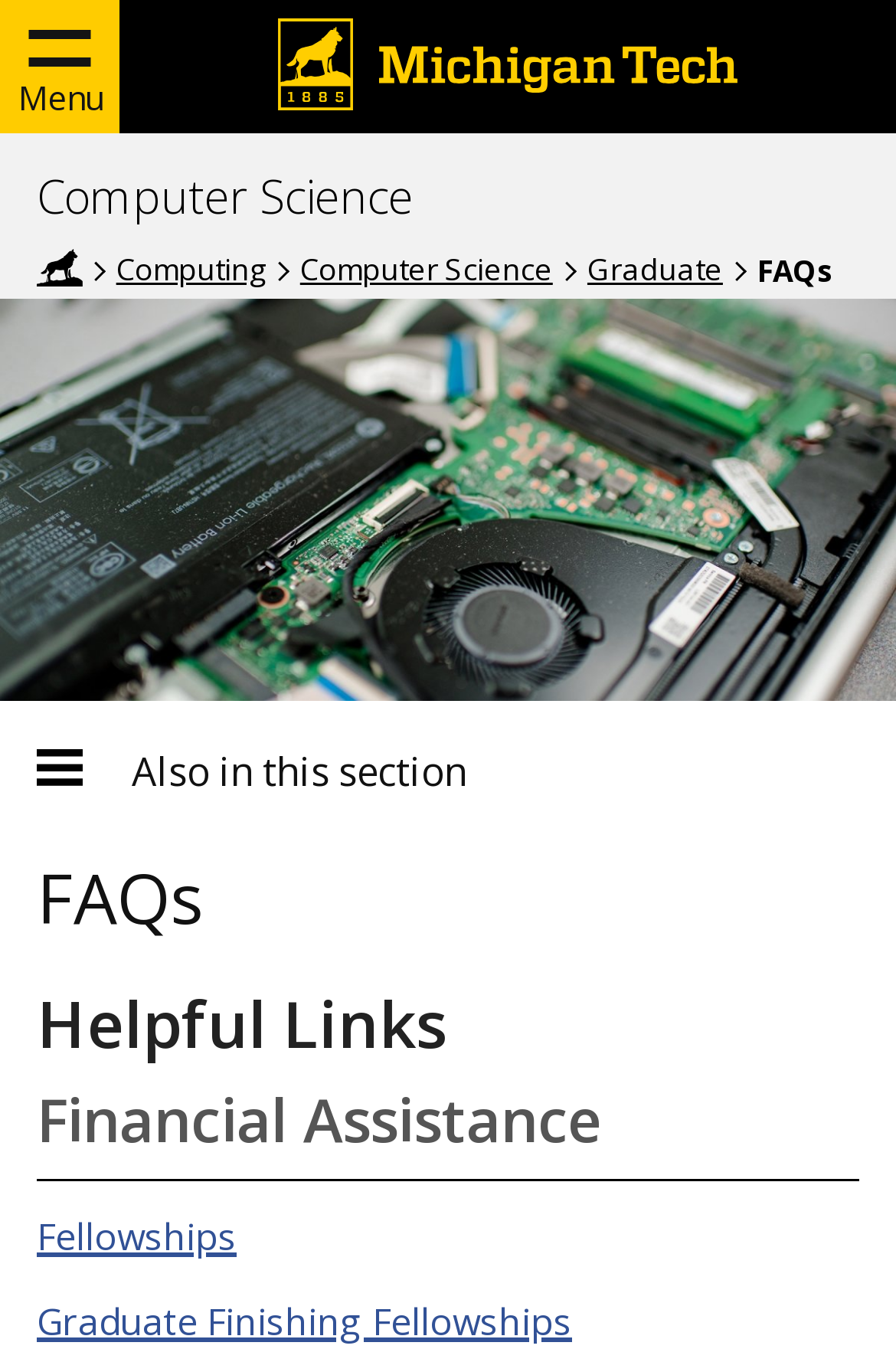Please find the bounding box coordinates (top-left x, top-left y, bottom-right x, bottom-right y) in the screenshot for the UI element described as follows: Also in this section

[0.136, 0.55, 0.532, 0.584]